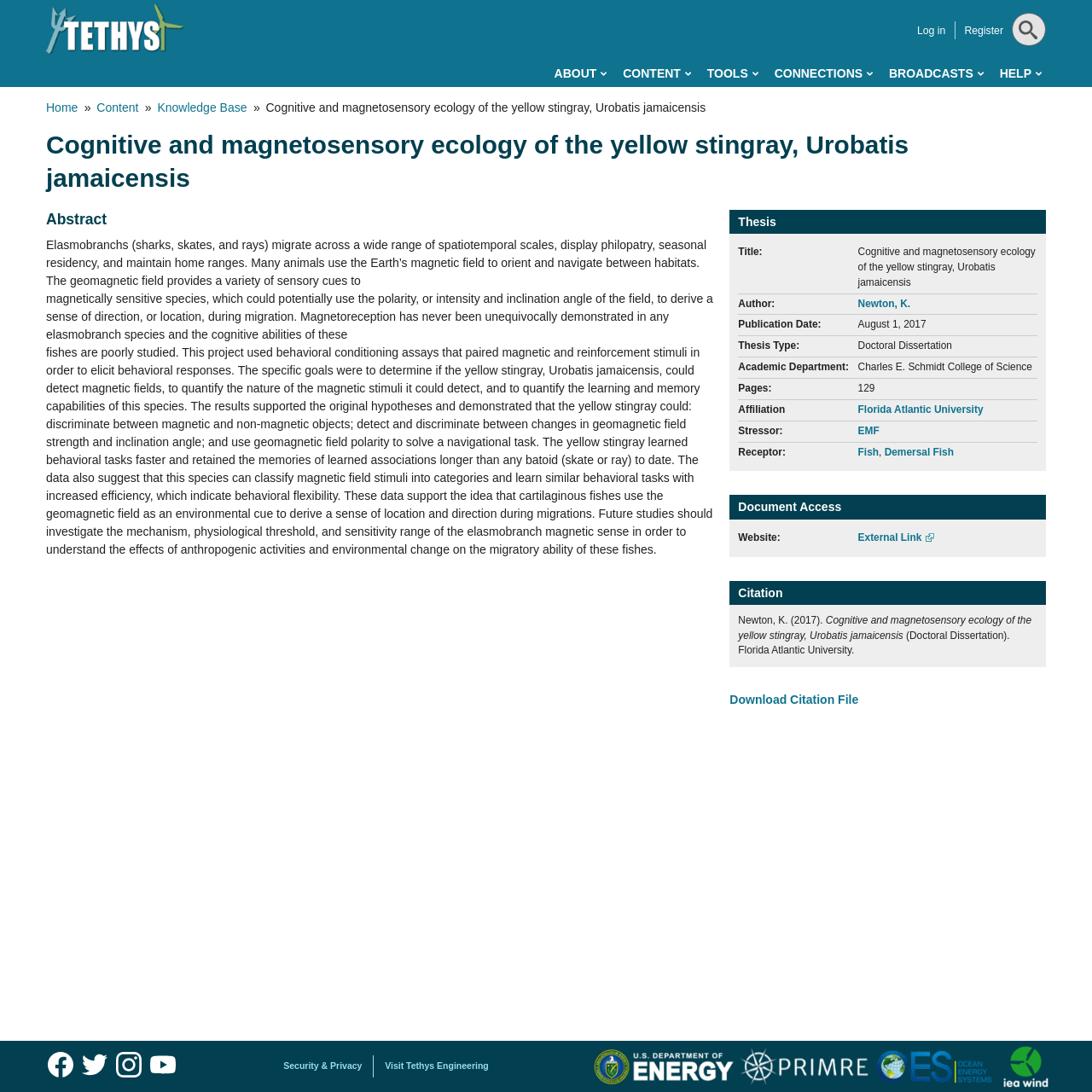What is the title of the thesis? Analyze the screenshot and reply with just one word or a short phrase.

Cognitive and magnetosensory ecology of the yellow stingray, Urobatis jamaicensis